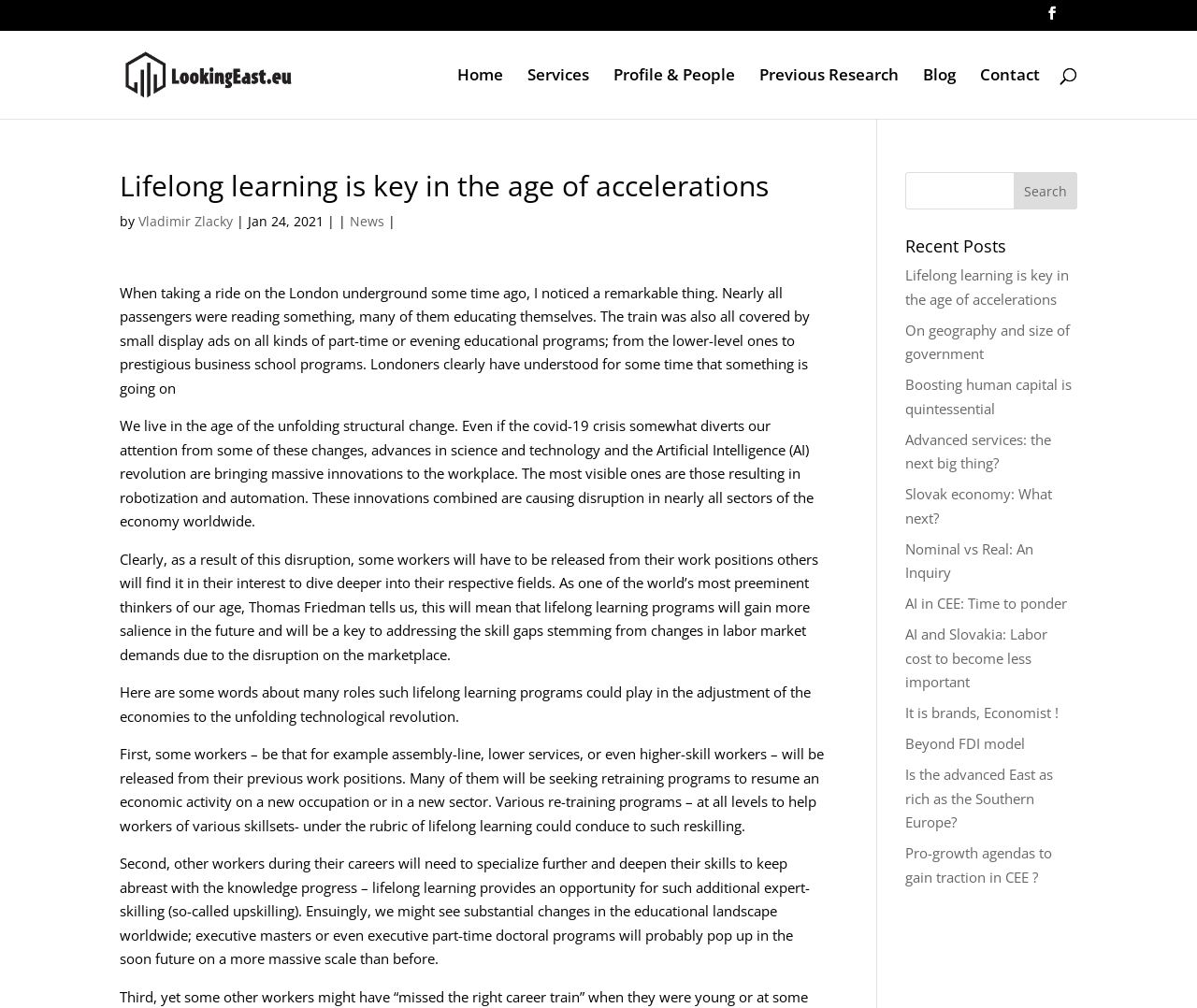Please identify the bounding box coordinates of the area that needs to be clicked to fulfill the following instruction: "Search for something."

[0.1, 0.03, 0.9, 0.031]